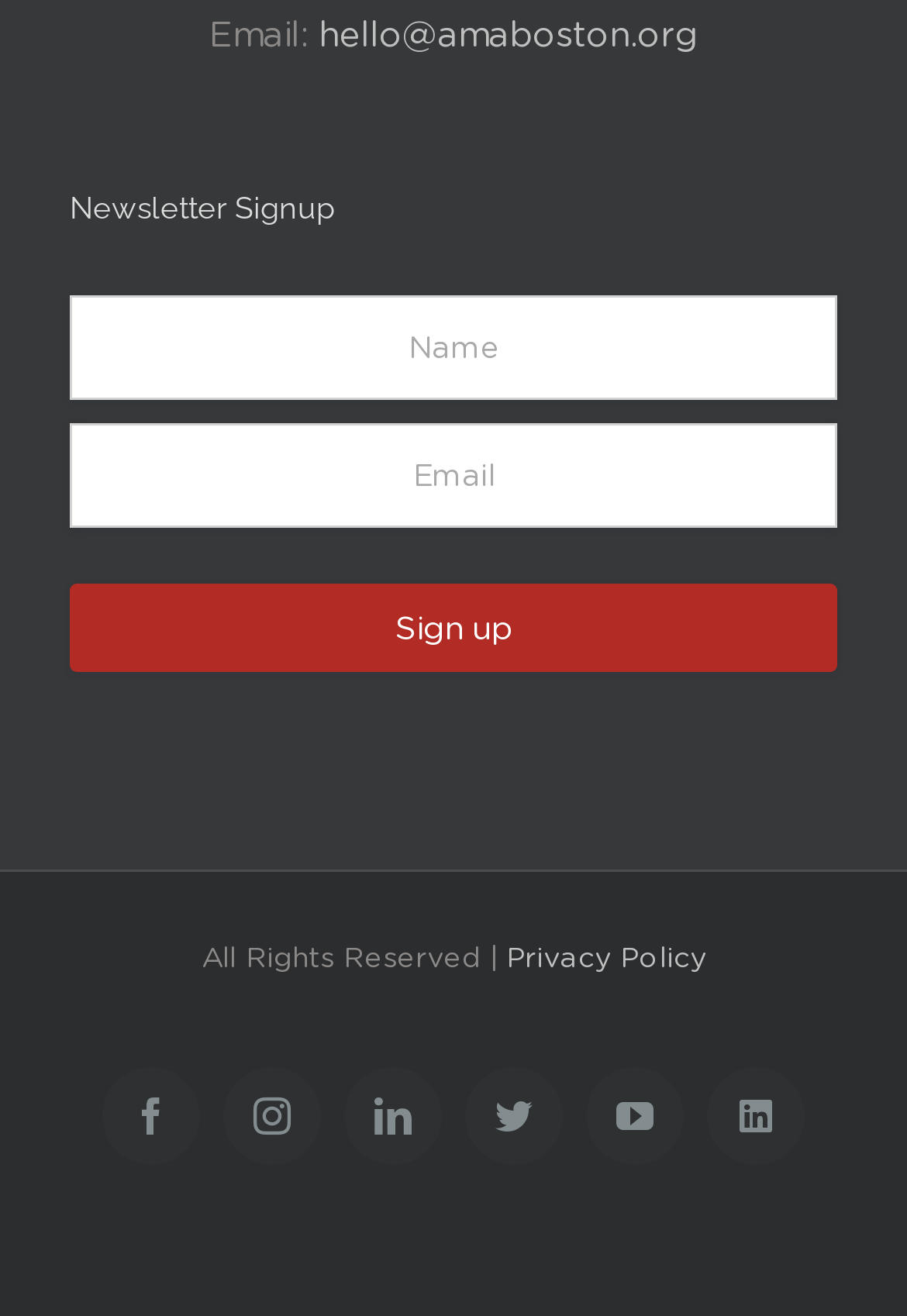Determine the bounding box coordinates of the clickable element to achieve the following action: 'Sign up for the newsletter'. Provide the coordinates as four float values between 0 and 1, formatted as [left, top, right, bottom].

[0.077, 0.444, 0.923, 0.511]